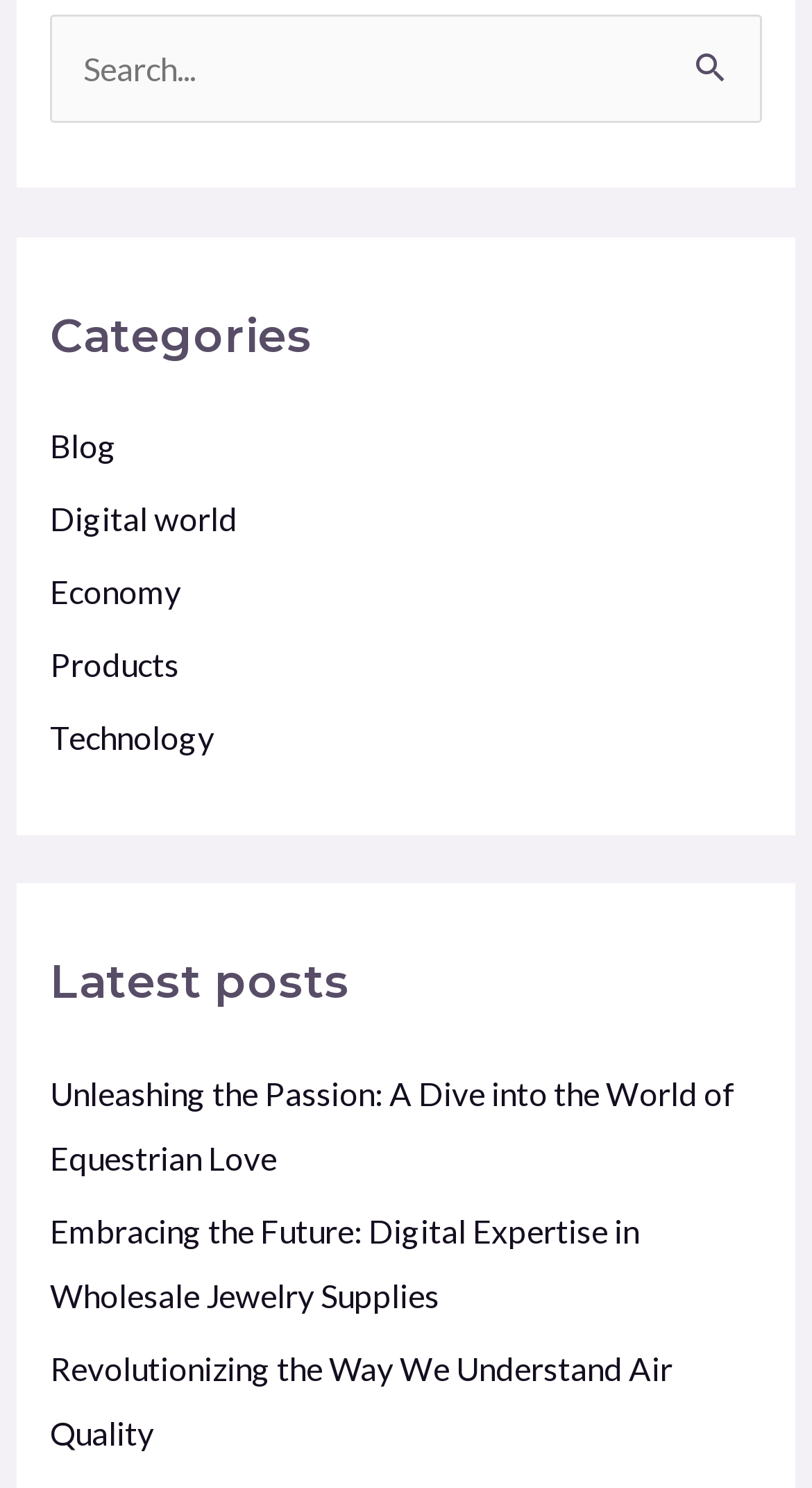Identify the bounding box coordinates of the clickable section necessary to follow the following instruction: "Click the Search button". The coordinates should be presented as four float numbers from 0 to 1, i.e., [left, top, right, bottom].

[0.823, 0.01, 0.939, 0.068]